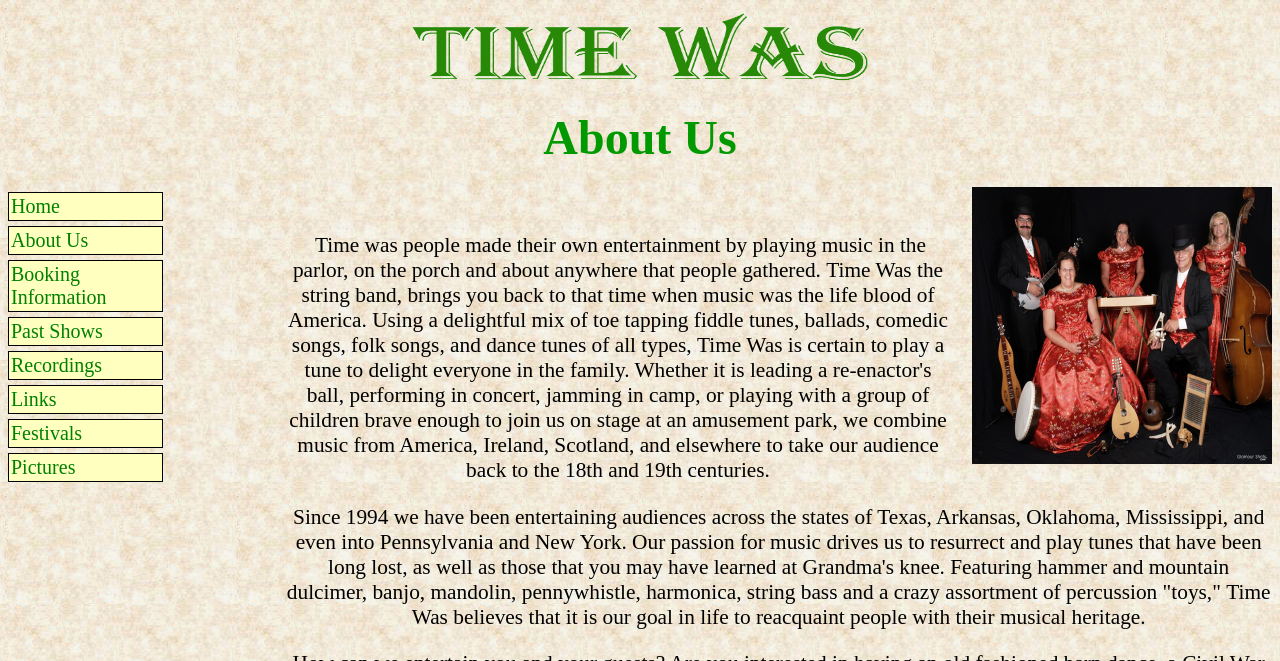Please provide a brief answer to the question using only one word or phrase: 
What is the goal of the string band?

Reacquaint people with their musical heritage